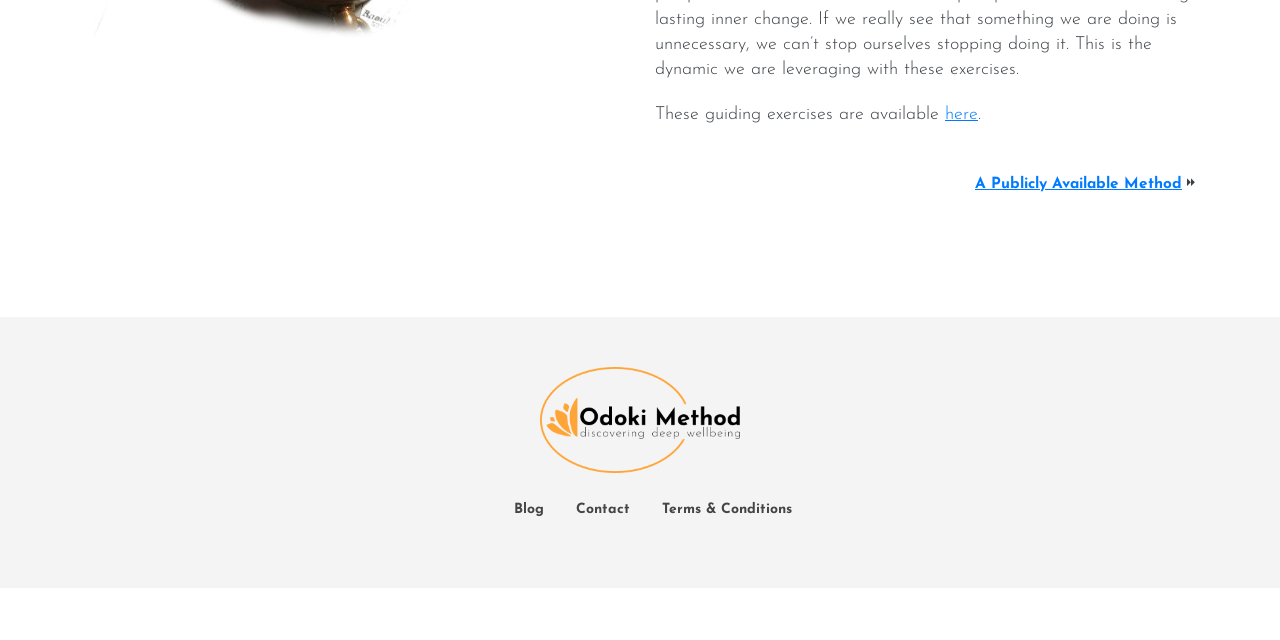Determine the bounding box for the described HTML element: "Blog". Ensure the coordinates are four float numbers between 0 and 1 in the format [left, top, right, bottom].

[0.393, 0.769, 0.432, 0.824]